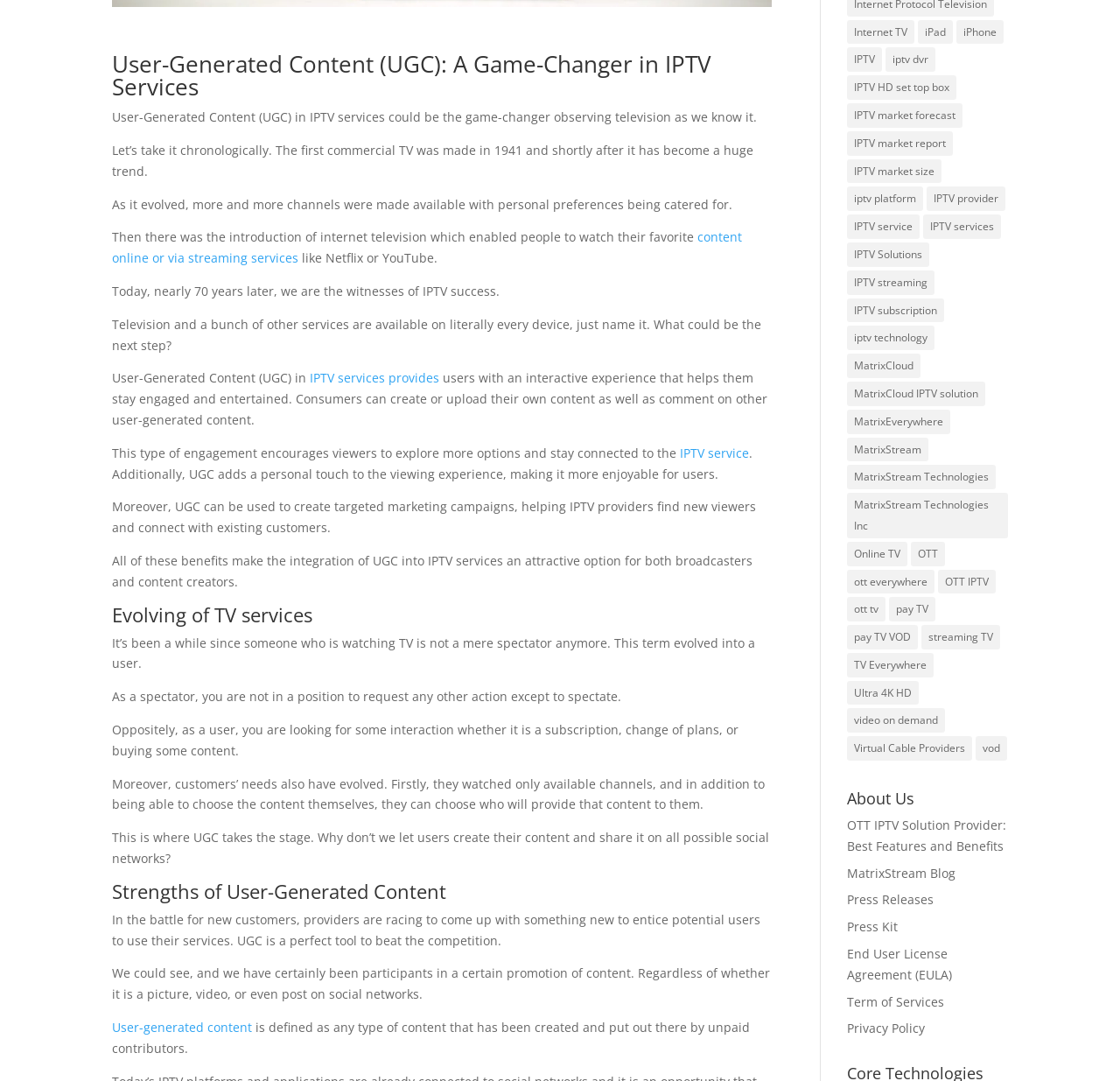Determine the bounding box coordinates (top-left x, top-left y, bottom-right x, bottom-right y) of the UI element described in the following text: TV Everywhere

[0.756, 0.604, 0.834, 0.626]